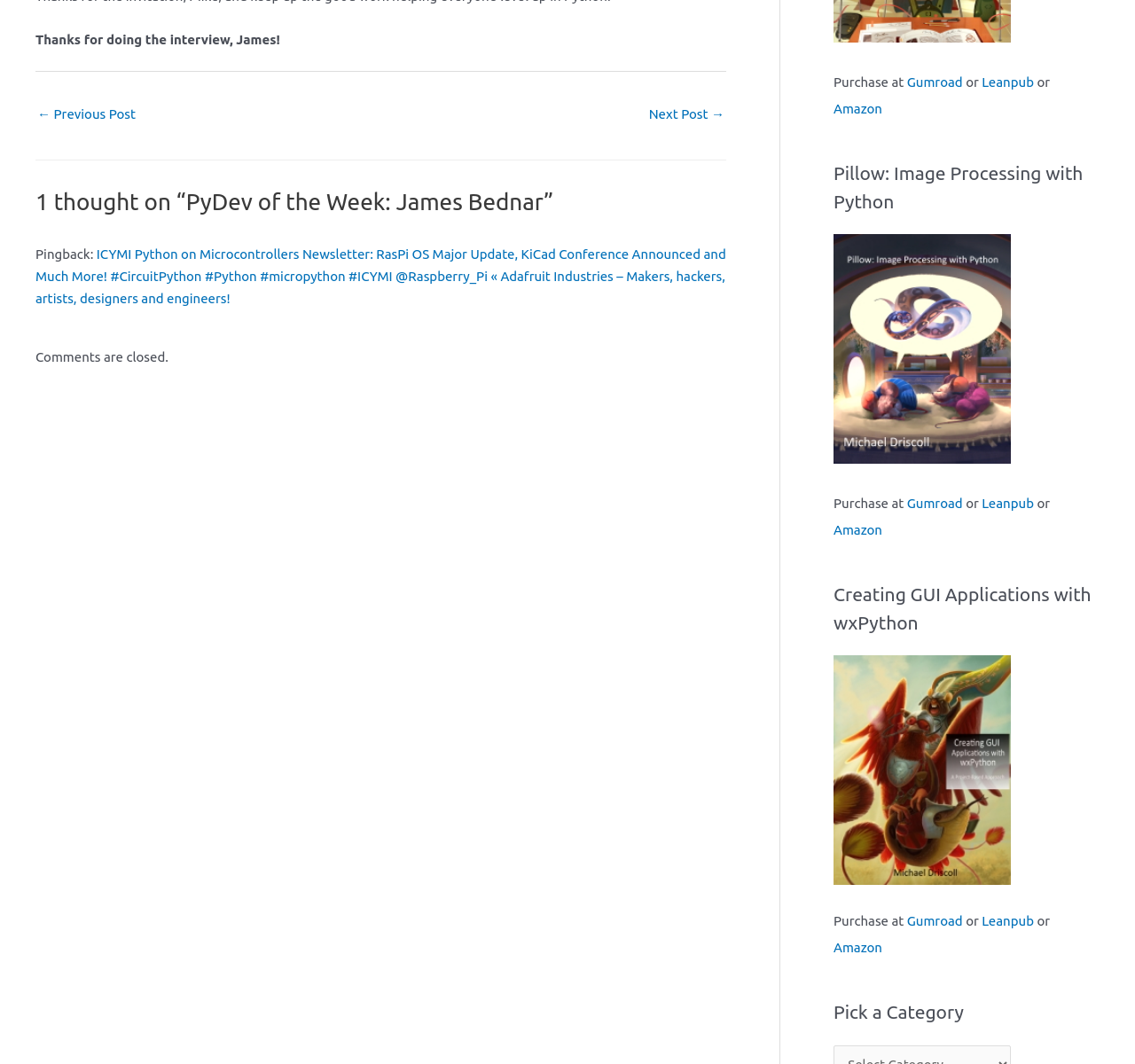Kindly provide the bounding box coordinates of the section you need to click on to fulfill the given instruction: "Click on the 'Gumroad' link".

[0.799, 0.07, 0.848, 0.084]